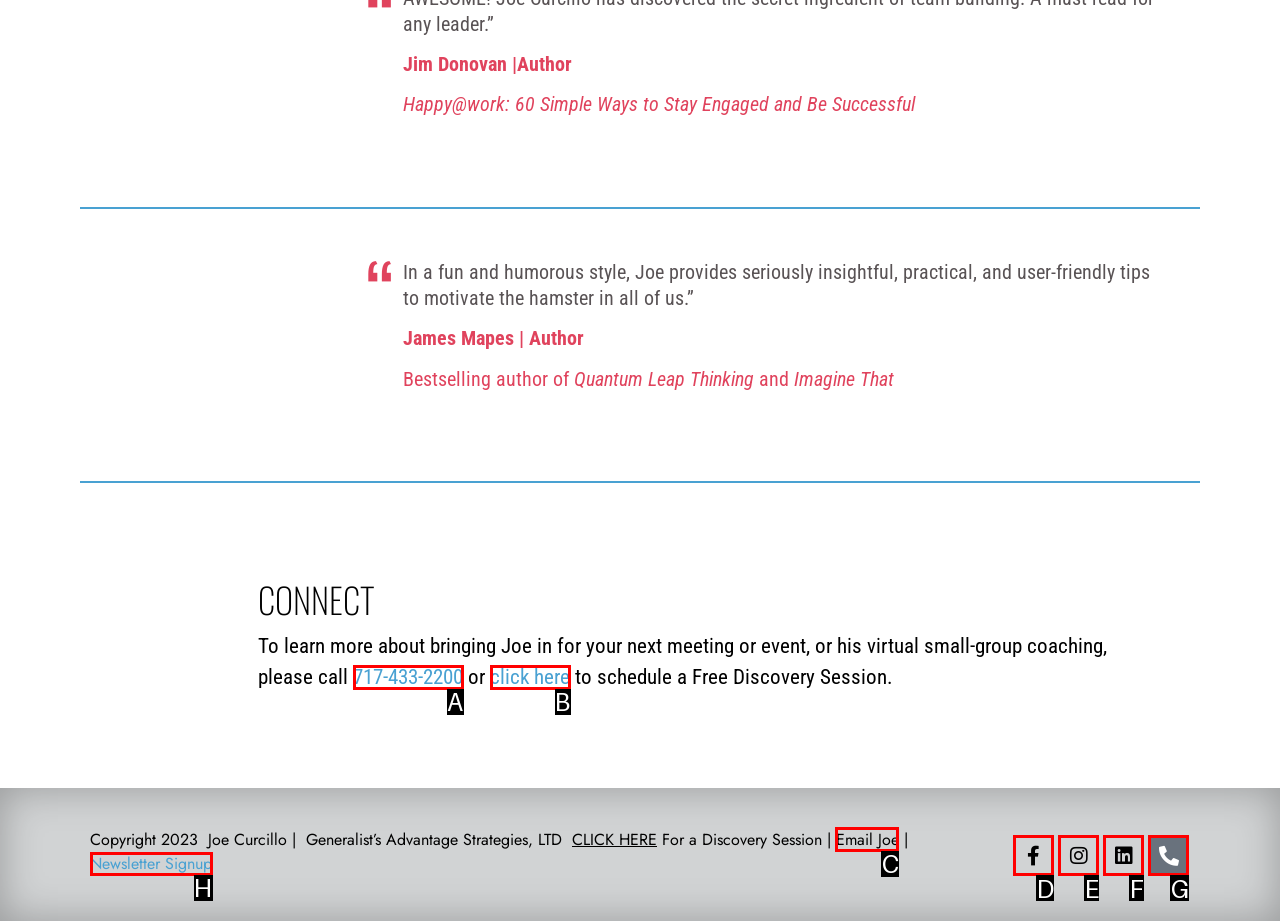For the task: Click to email Joe, specify the letter of the option that should be clicked. Answer with the letter only.

C